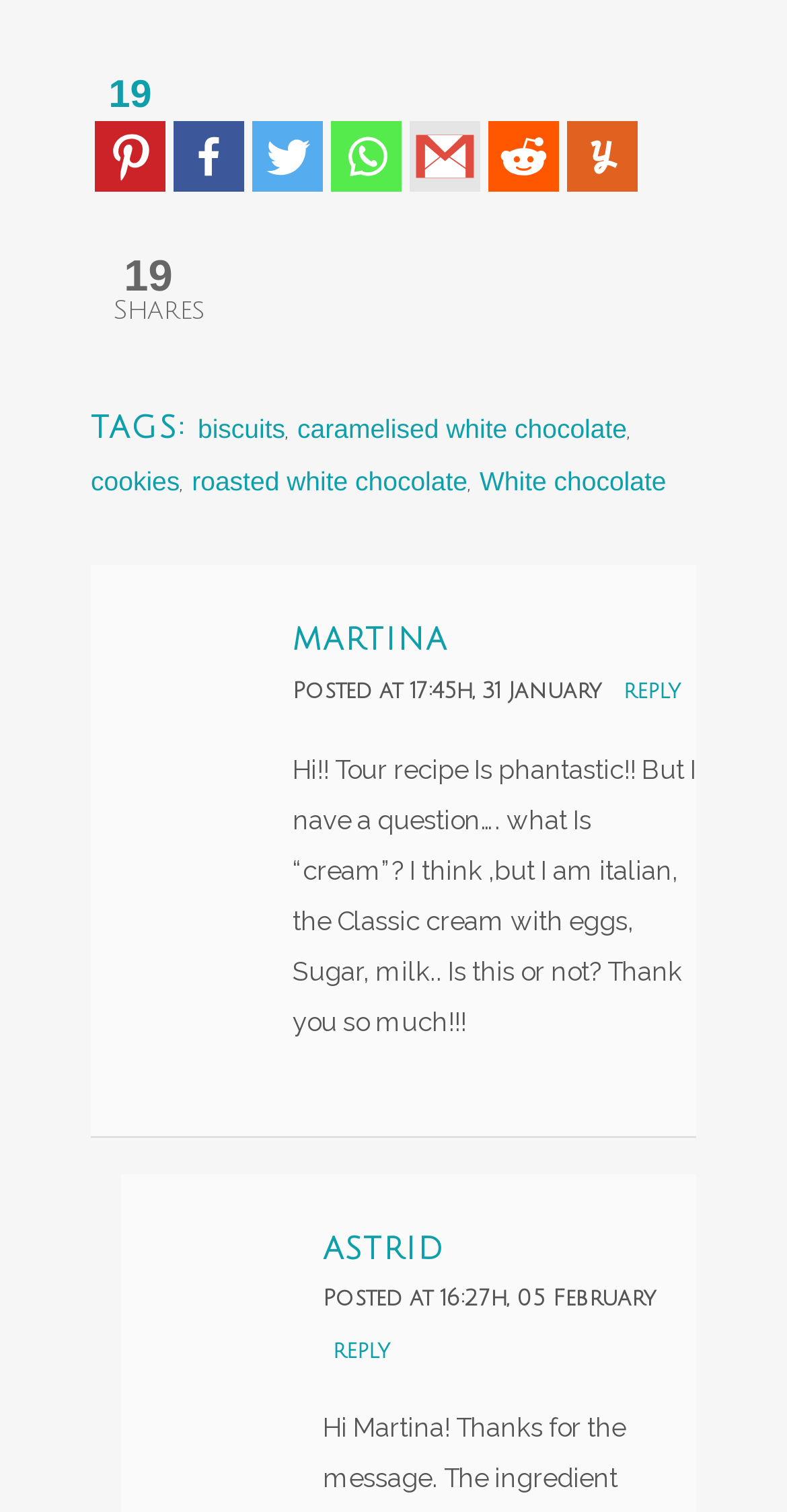Who is the author of the first comment?
From the details in the image, provide a complete and detailed answer to the question.

I looked at the comments section and found that the first comment is from Martina, who posted at 17:45h on 31 January.